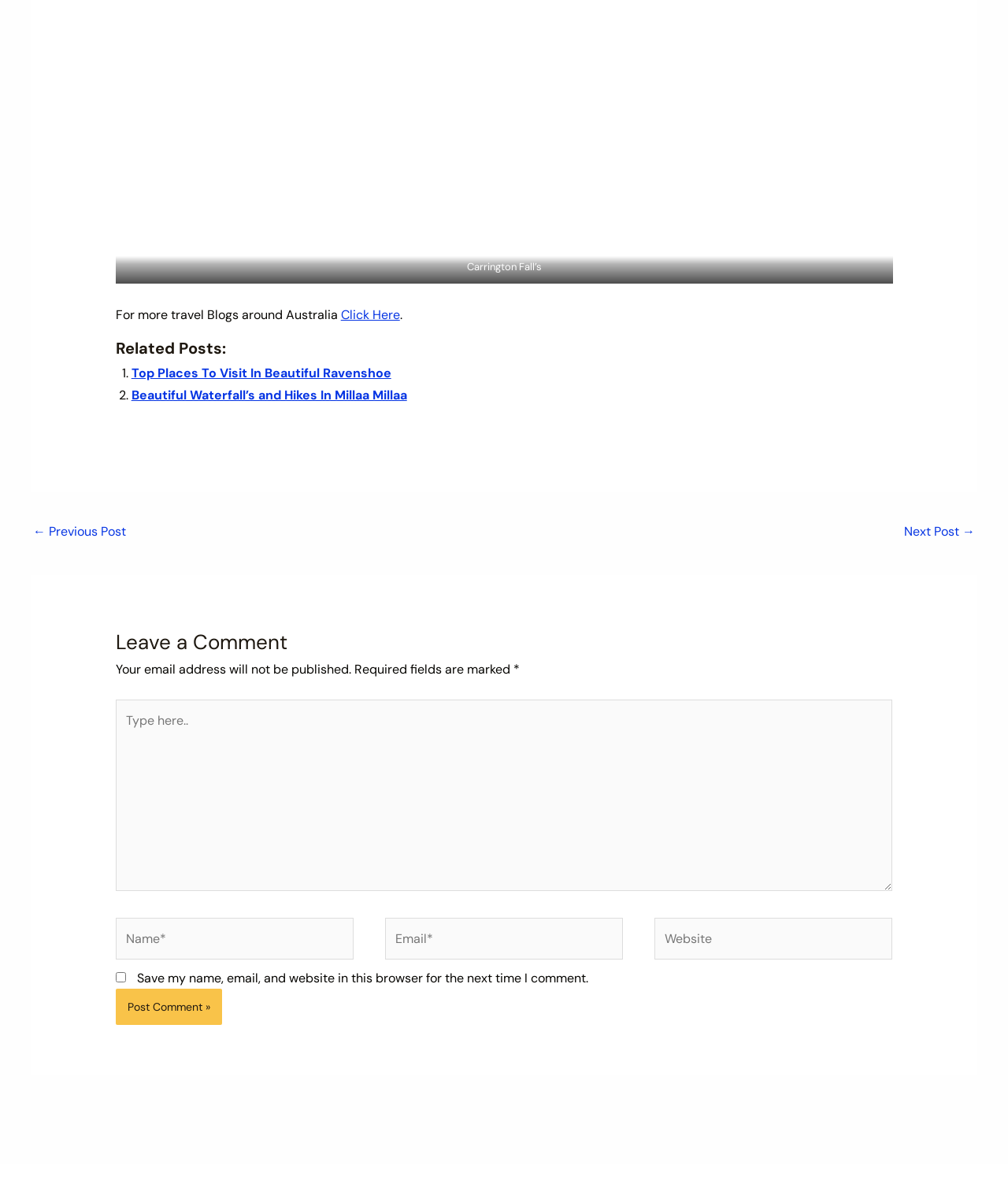What is the text on the button?
Provide an in-depth and detailed answer to the question.

The button with bounding box coordinates [0.115, 0.833, 0.22, 0.863] has the text 'Post Comment »' which is indicated by the button element itself.